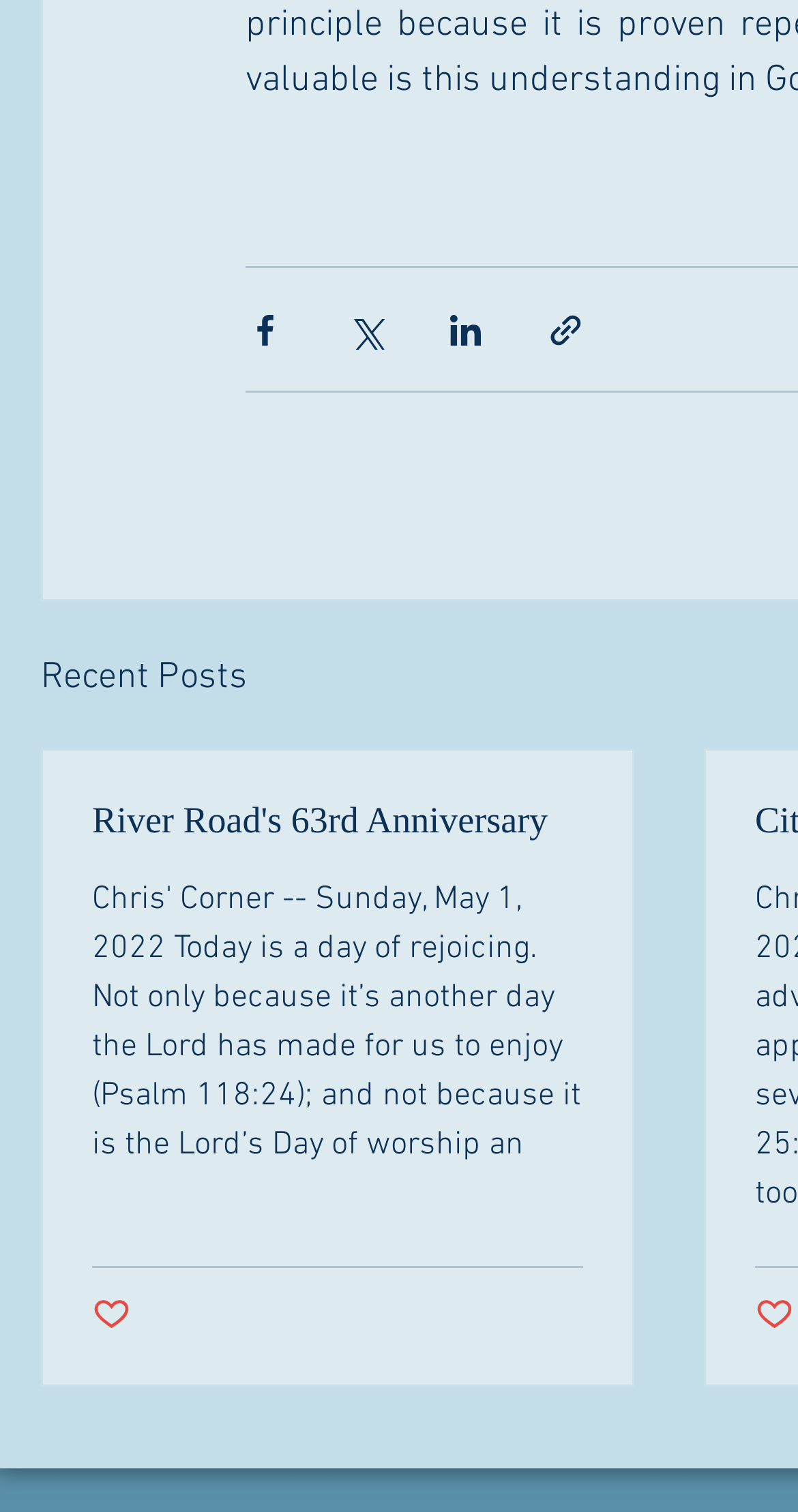Given the element description, predict the bounding box coordinates in the format (top-left x, top-left y, bottom-right x, bottom-right y). Make sure all values are between 0 and 1. Here is the element description: Post not marked as liked

[0.946, 0.856, 0.995, 0.886]